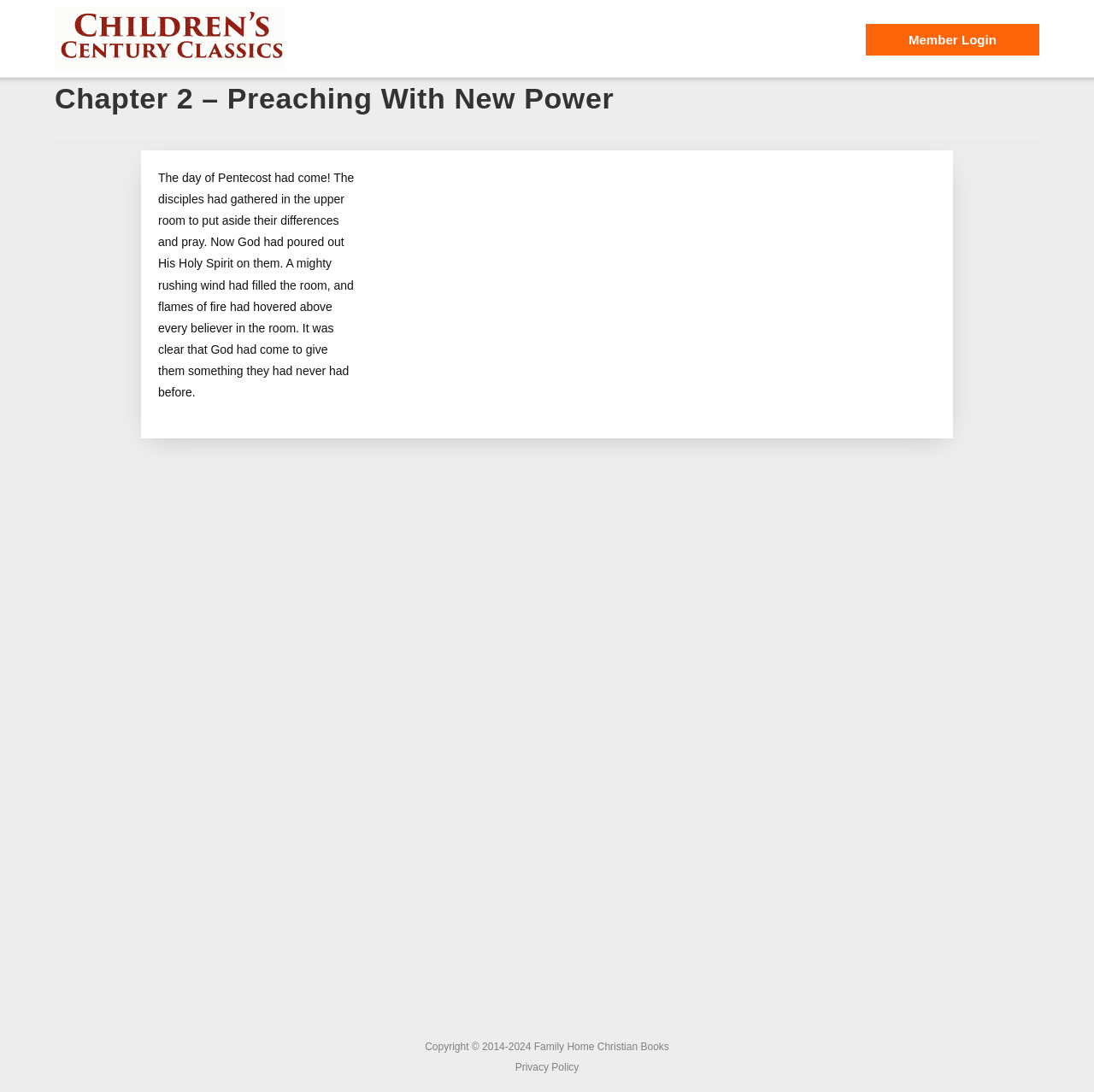Please provide a short answer using a single word or phrase for the question:
What is the copyright year range?

2014-2024